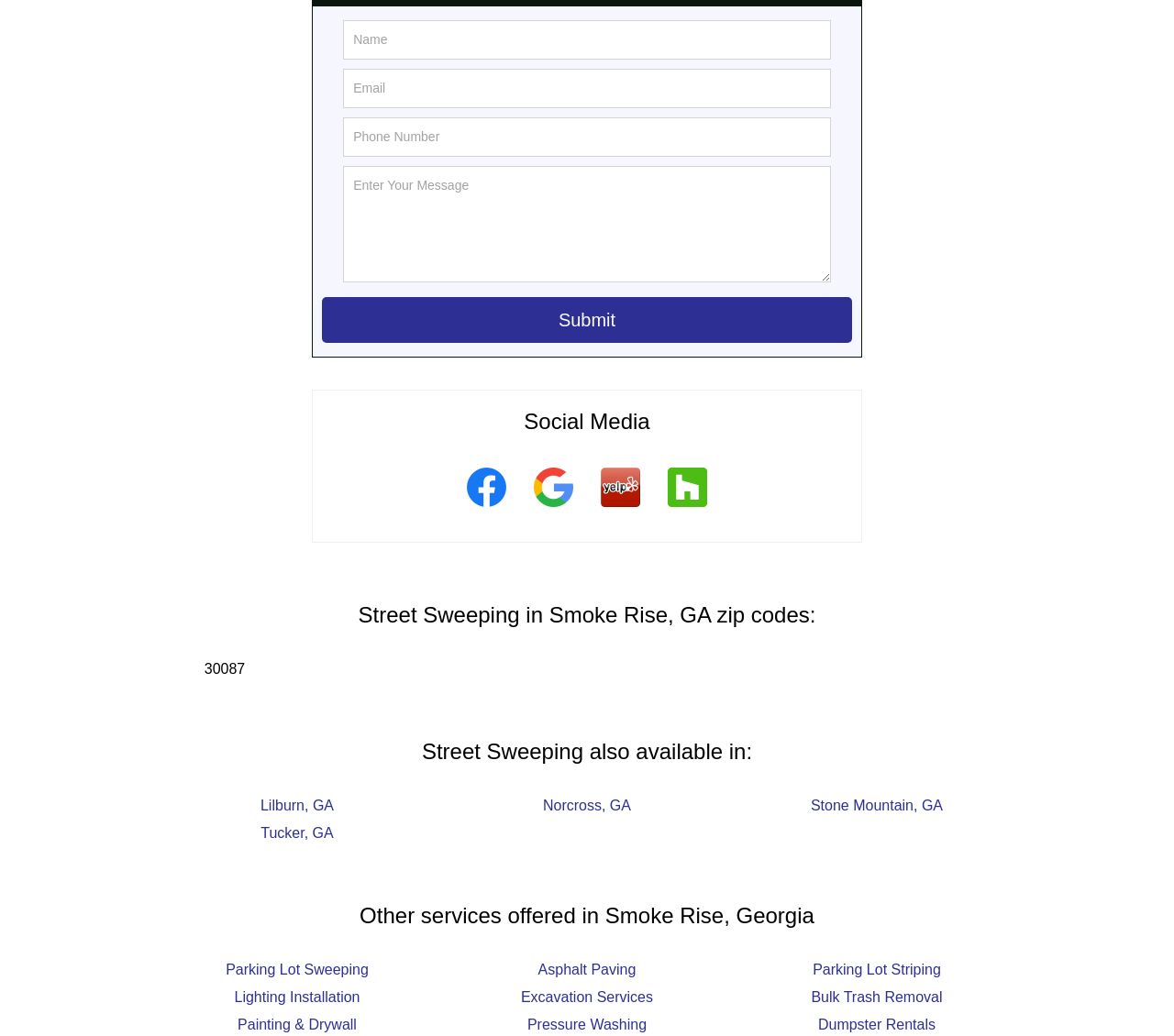Kindly determine the bounding box coordinates of the area that needs to be clicked to fulfill this instruction: "Enter your name".

[0.292, 0.019, 0.708, 0.057]